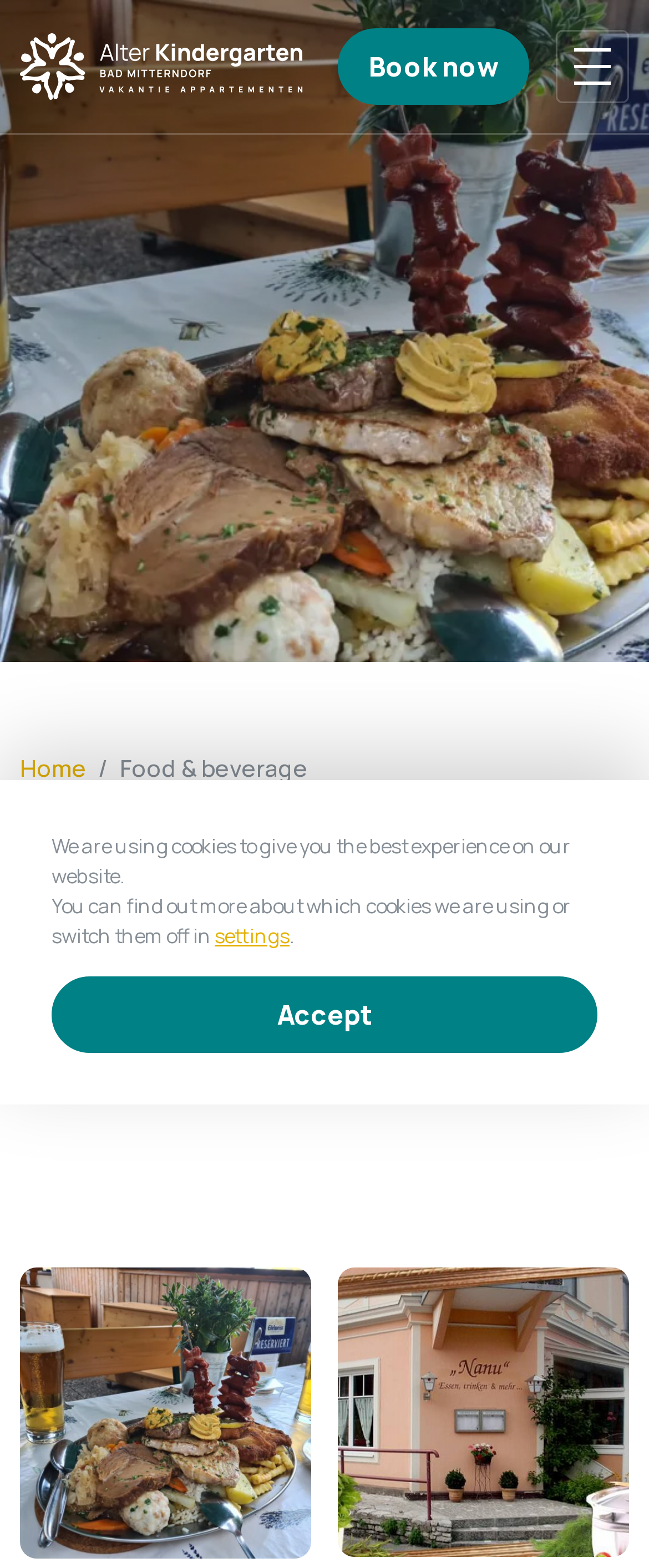Locate and extract the headline of this webpage.

Food & beverage